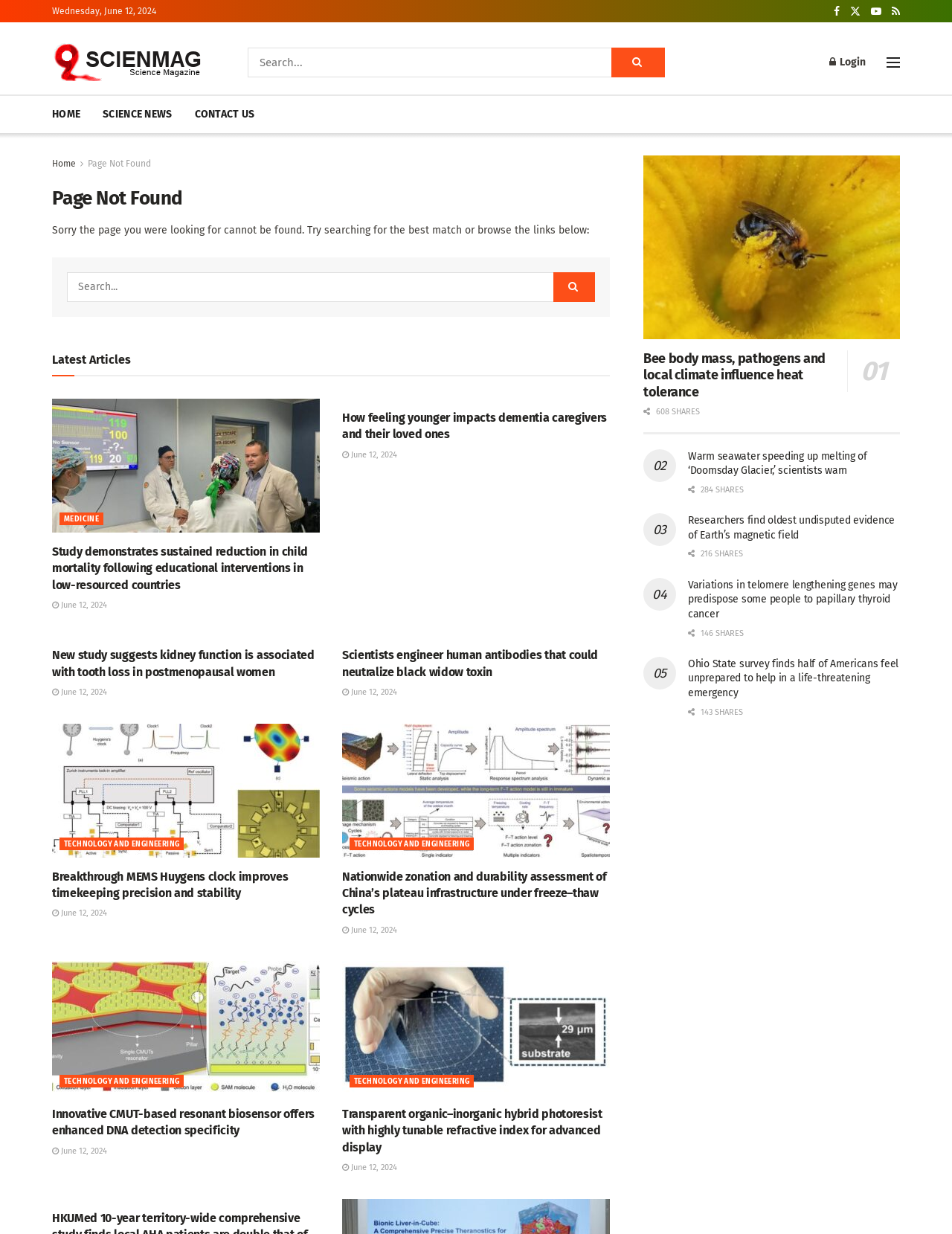Analyze the image and deliver a detailed answer to the question: What is the topic of the article with the image of a female squash bee?

The article with the image of a female squash bee is titled '01 Bee body mass, pathogens and local climate influence heat tolerance', which suggests that the article is about the relationship between bee body mass, pathogens, and local climate on heat tolerance.